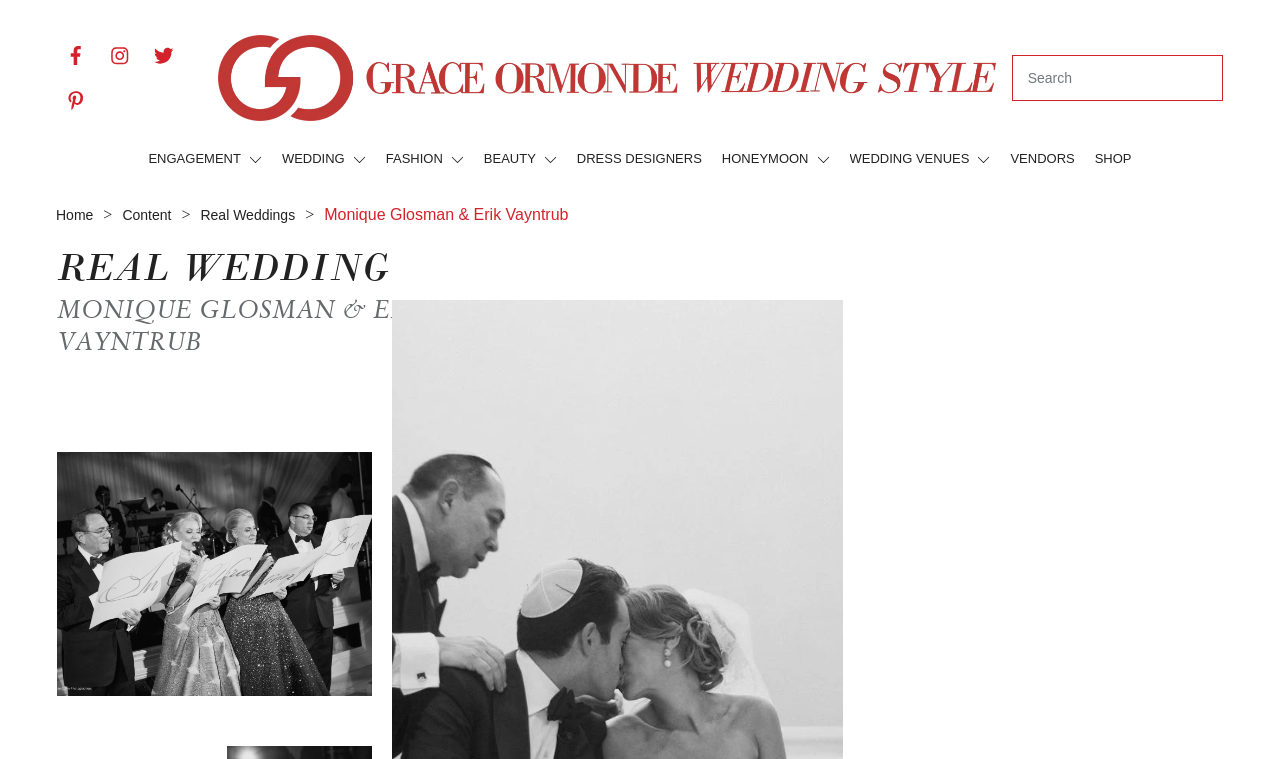Please find the bounding box coordinates of the element that needs to be clicked to perform the following instruction: "Search for something". The bounding box coordinates should be four float numbers between 0 and 1, represented as [left, top, right, bottom].

[0.79, 0.073, 0.955, 0.133]